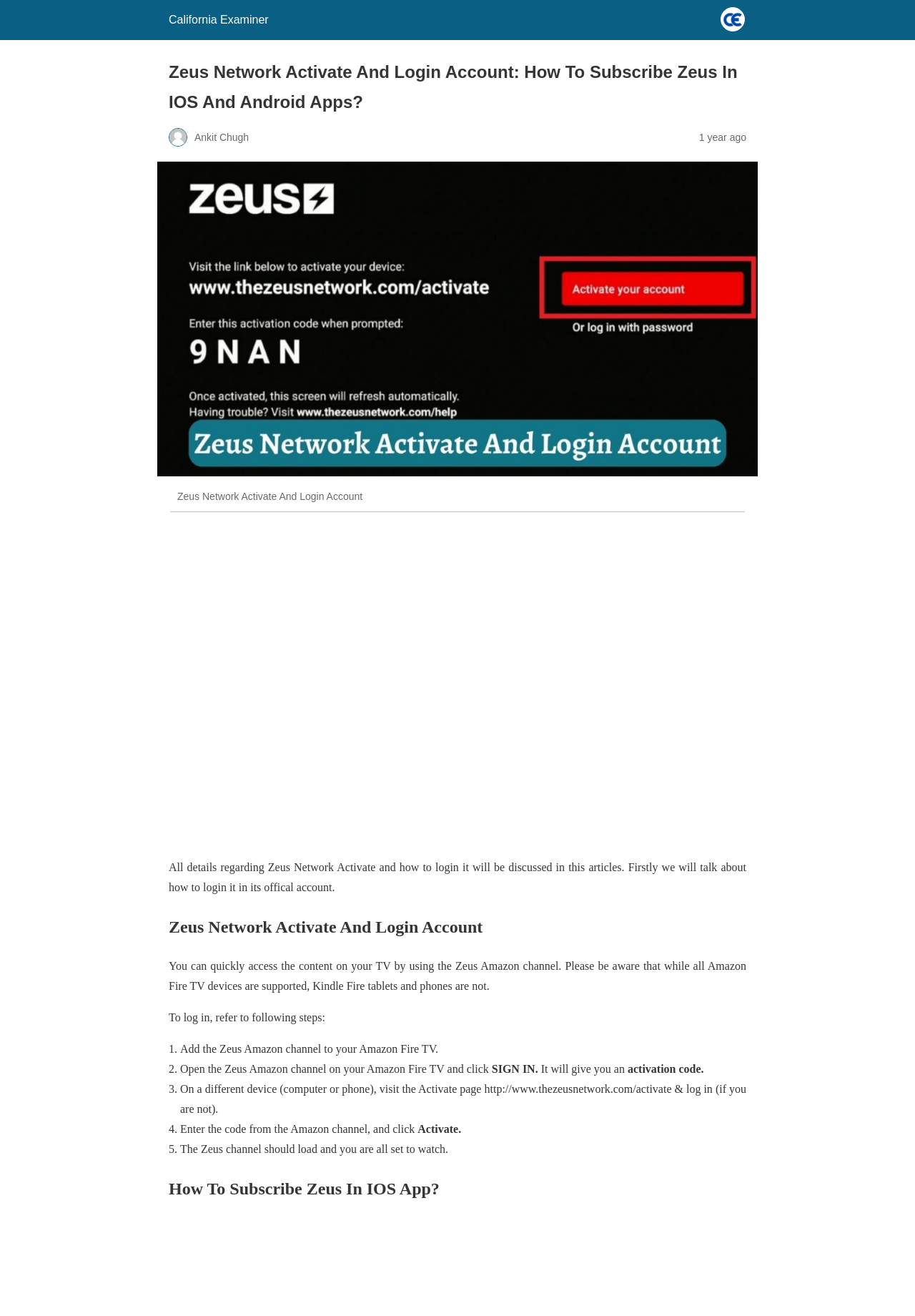What is the URL to visit for activation?
Using the image, answer in one word or phrase.

http://www.thezeusnetwork.com/activate